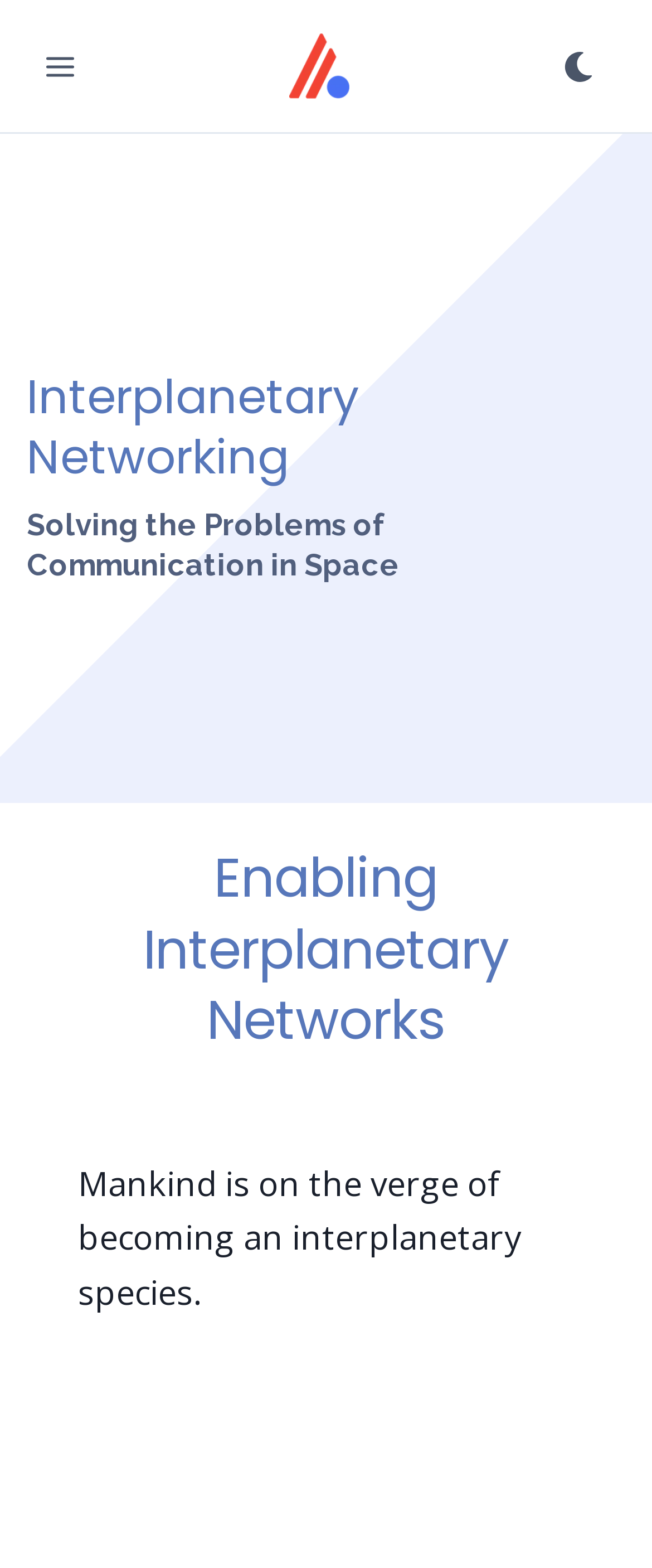What is the theme of the webpage?
Refer to the image and provide a one-word or short phrase answer.

Interplanetary Networking